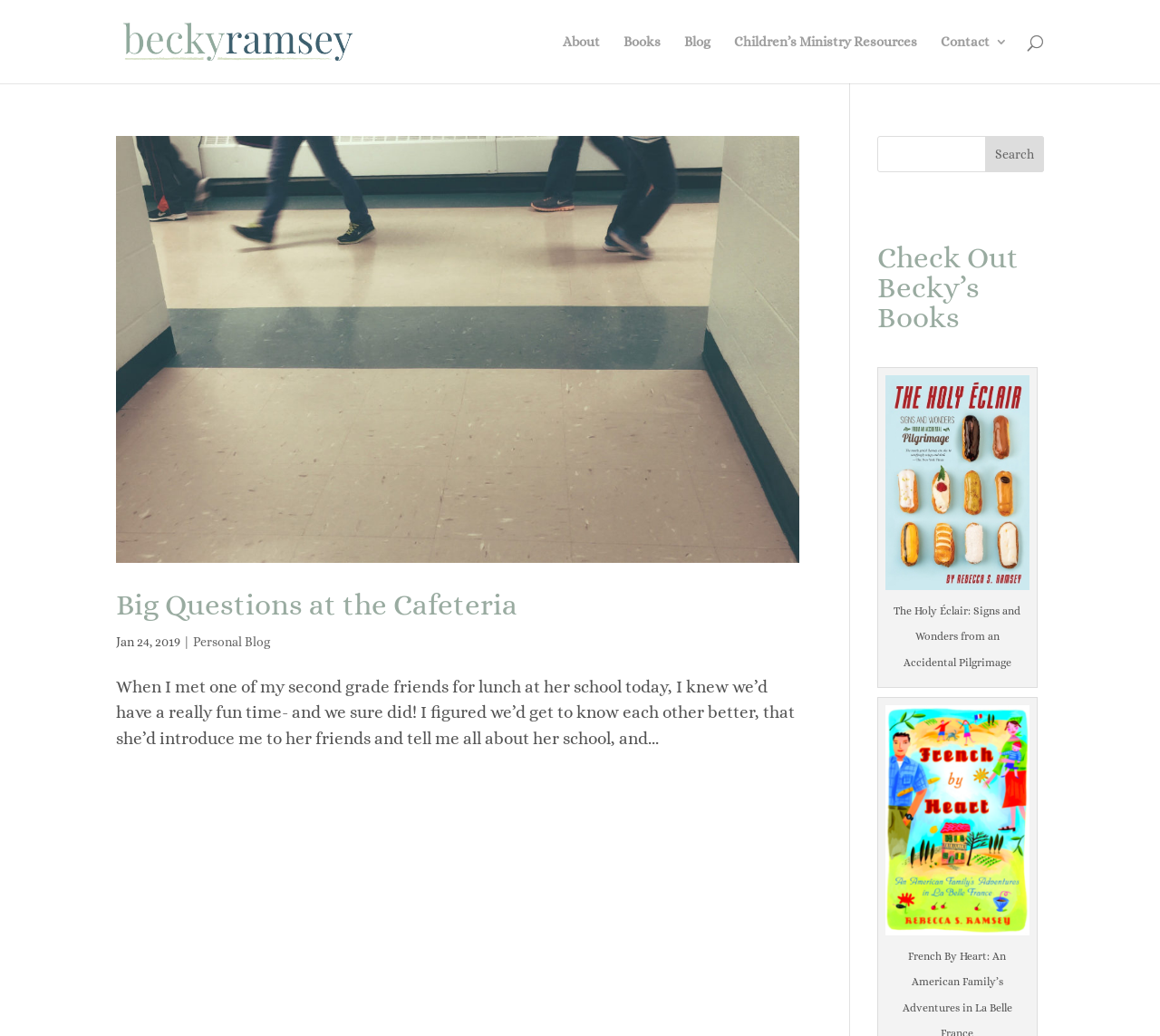Show the bounding box coordinates for the HTML element described as: "Big Questions at the Cafeteria".

[0.1, 0.567, 0.446, 0.6]